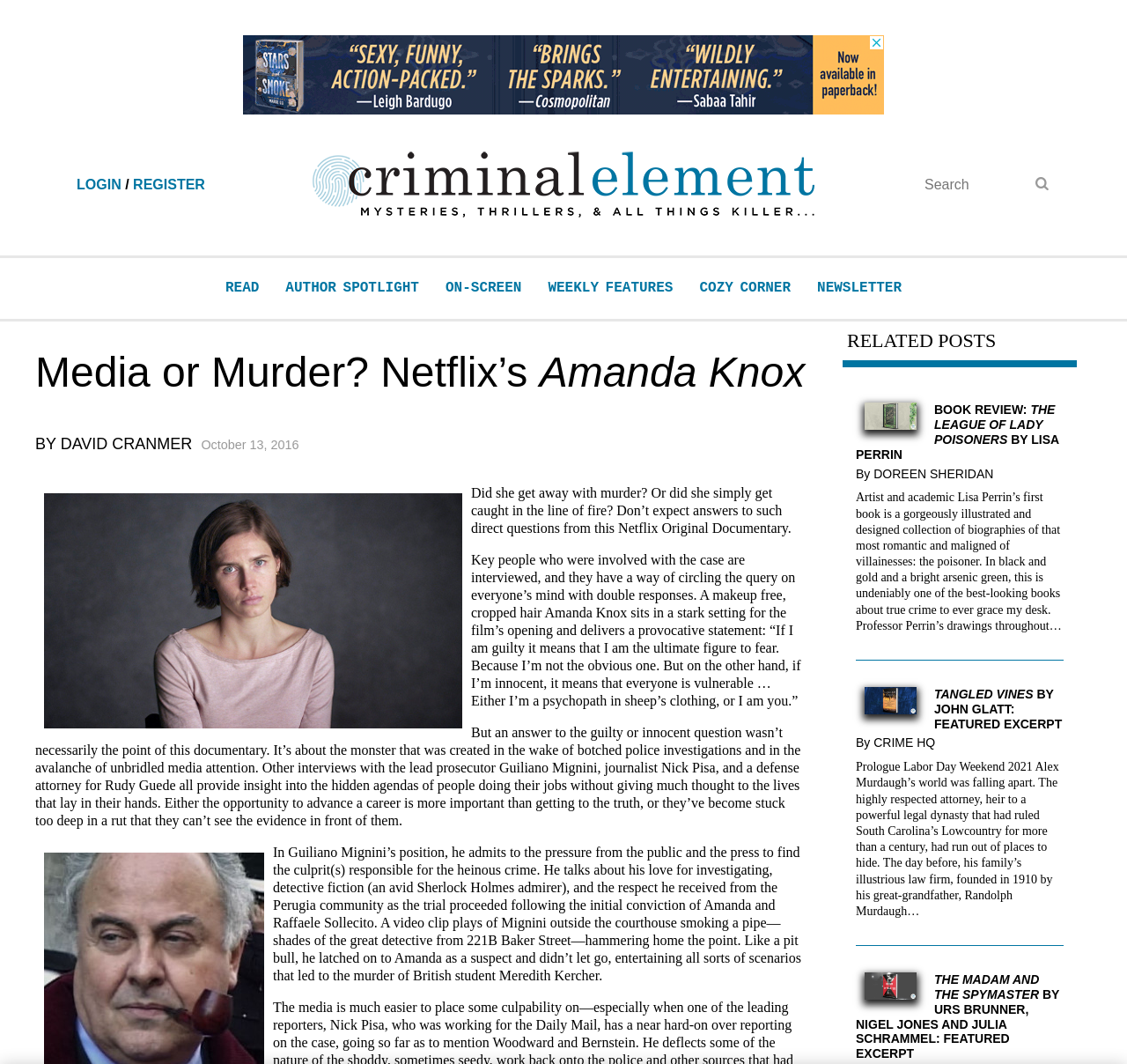Bounding box coordinates are specified in the format (top-left x, top-left y, bottom-right x, bottom-right y). All values are floating point numbers bounded between 0 and 1. Please provide the bounding box coordinate of the region this sentence describes: Register

[0.118, 0.166, 0.182, 0.18]